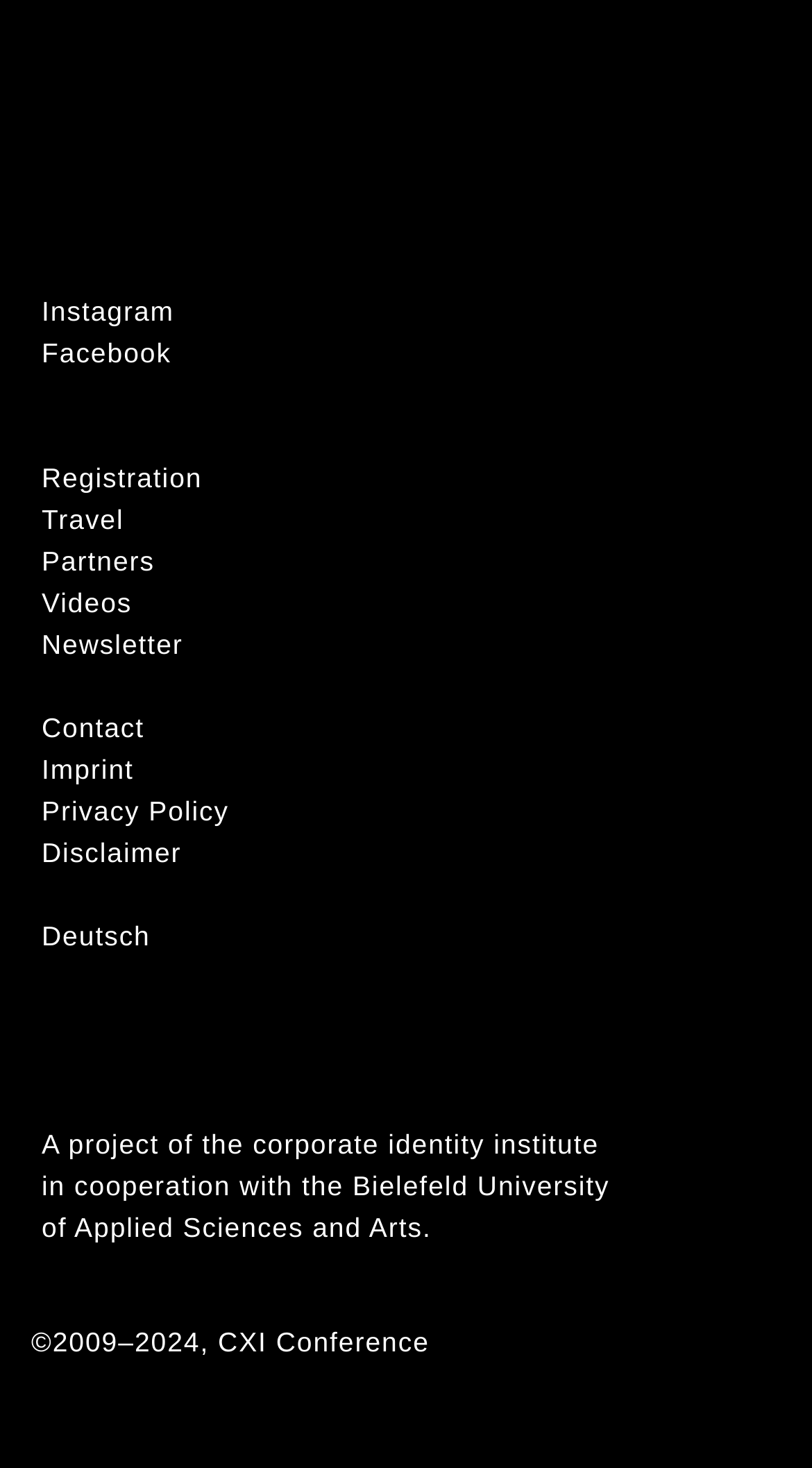Find and specify the bounding box coordinates that correspond to the clickable region for the instruction: "Read disclaimer".

[0.051, 0.57, 0.224, 0.591]